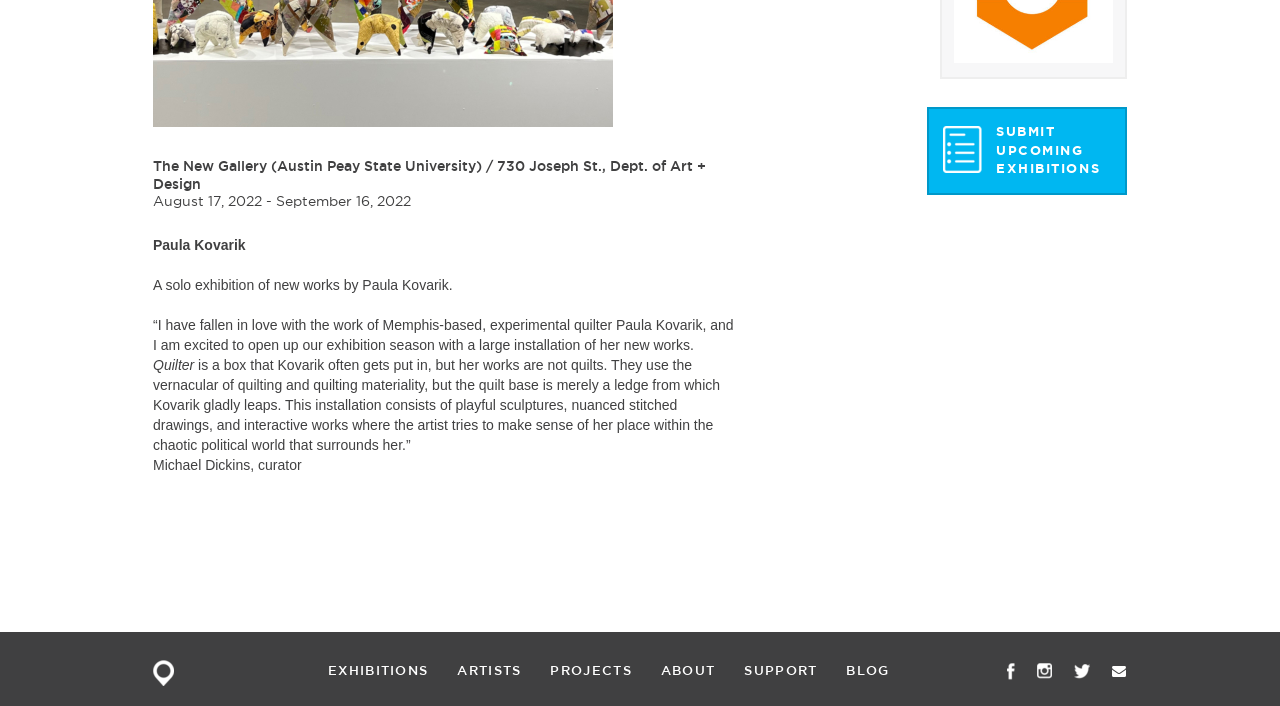Identify the bounding box coordinates for the UI element that matches this description: "parent_node: EXHIBITIONS".

[0.12, 0.934, 0.136, 0.971]